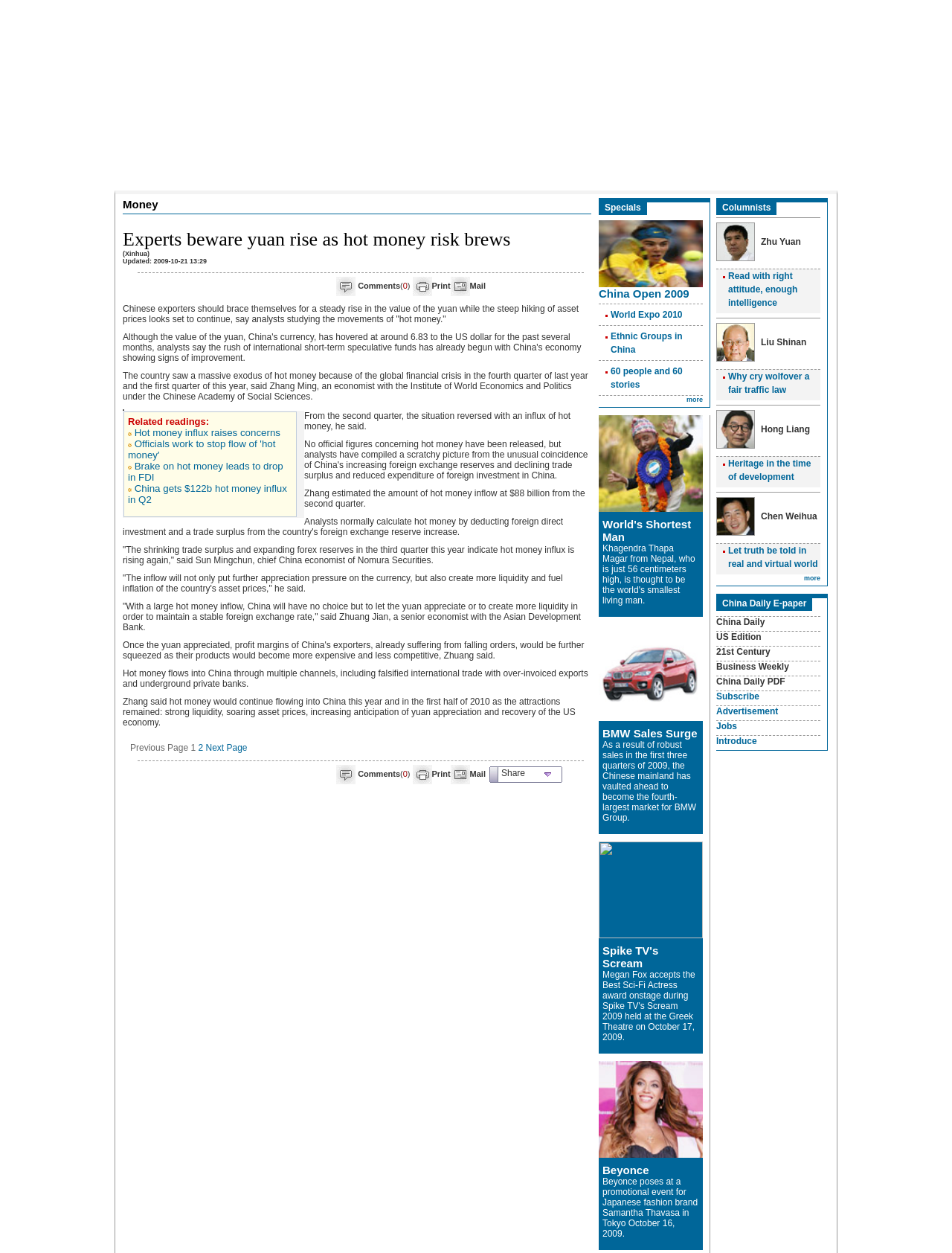What is the topic of the article?
Please give a detailed and thorough answer to the question, covering all relevant points.

The topic of the article can be determined by reading the headings and the content of the article. The main heading is 'Experts beware yuan rise as hot money risk brews' and the article discusses the rise of the yuan and the risk of hot money inflow.